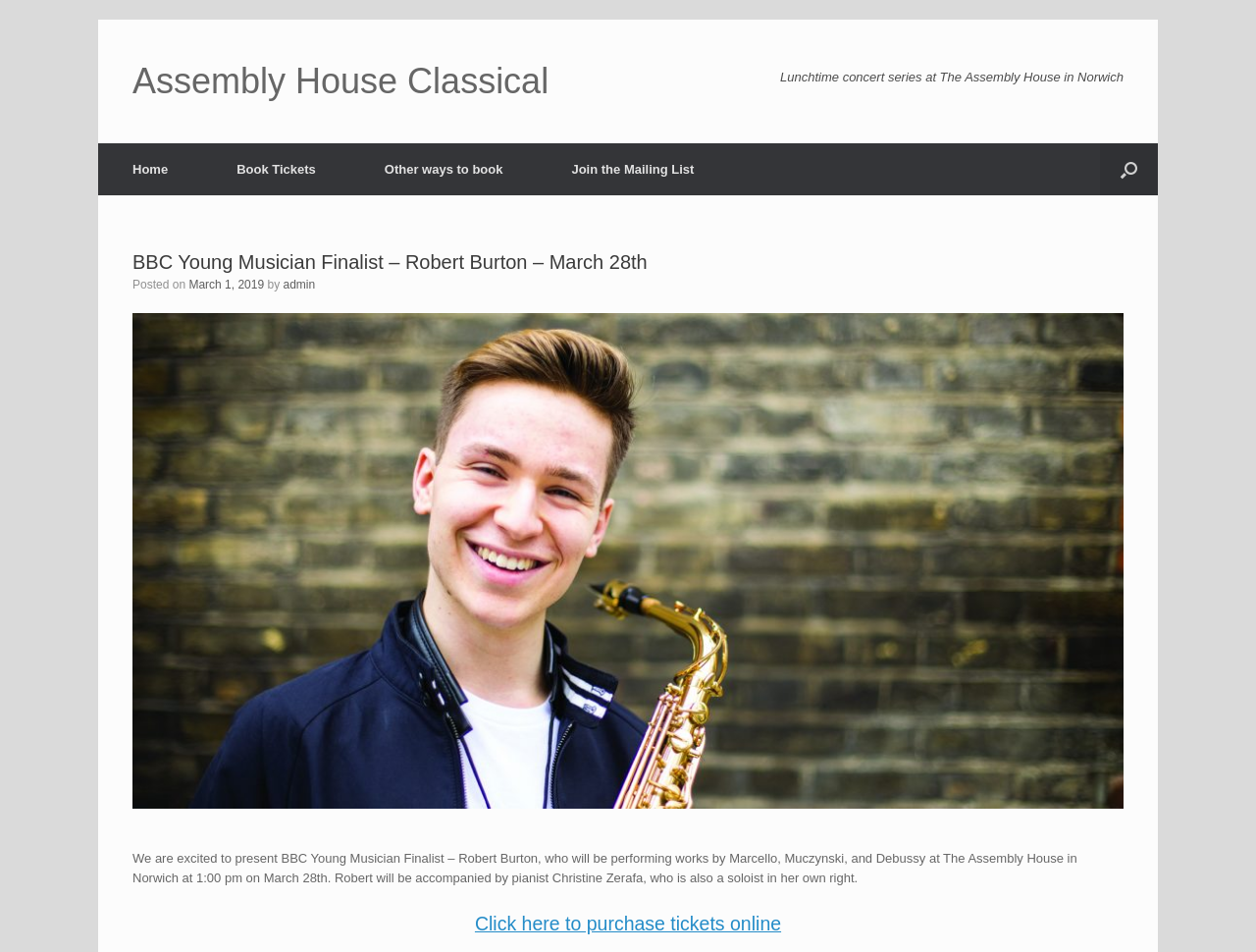Locate the bounding box coordinates of the clickable element to fulfill the following instruction: "Visit Assembly House Classical website". Provide the coordinates as four float numbers between 0 and 1 in the format [left, top, right, bottom].

[0.105, 0.067, 0.437, 0.104]